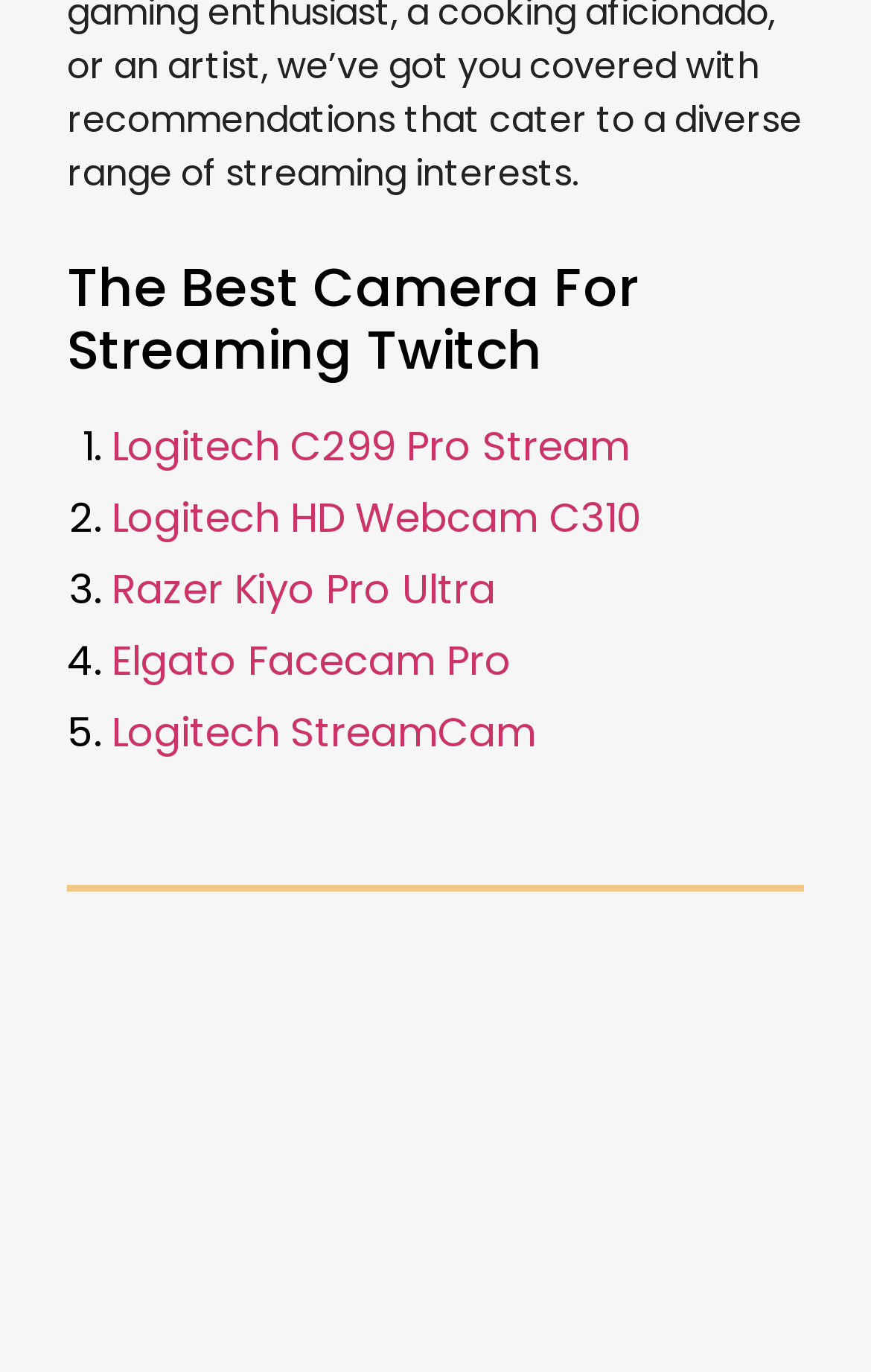Find the bounding box coordinates for the HTML element described in this sentence: "Elgato Facecam Pro". Provide the coordinates as four float numbers between 0 and 1, in the format [left, top, right, bottom].

[0.128, 0.461, 0.587, 0.502]